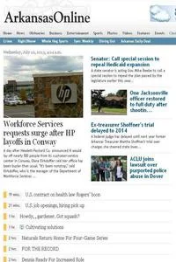Describe the image with as much detail as possible.

The image displays a news webpage from ArkansasOnline, dated Wednesday, July 19, 2017. The header includes the logo of HP above a headline stating, "Workforce Services requests surge after HP layoffs in Conway," indicating significant local employment developments. Below the main headline, various articles cover topics such as education, health, and state initiatives. The layout features a blend of text and imagery, highlighting recent news stories and community events relevant to Arkansas residents. The design emphasizes accessibility to current events and local issues, making information easily digestible for readers.